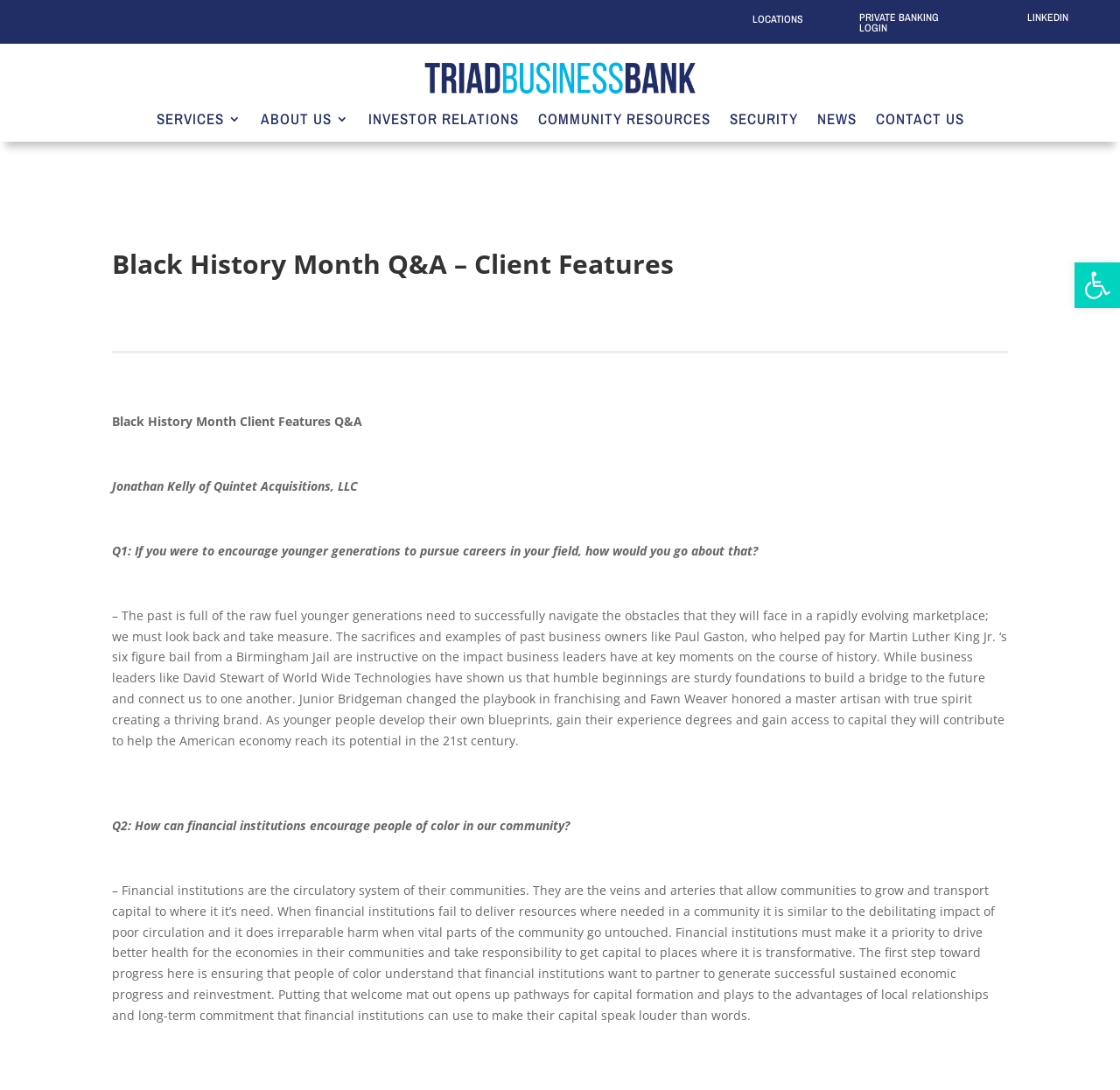Please determine the bounding box coordinates of the clickable area required to carry out the following instruction: "Click on the 'LOCATIONS' heading". The coordinates must be four float numbers between 0 and 1, represented as [left, top, right, bottom].

[0.672, 0.013, 0.718, 0.03]